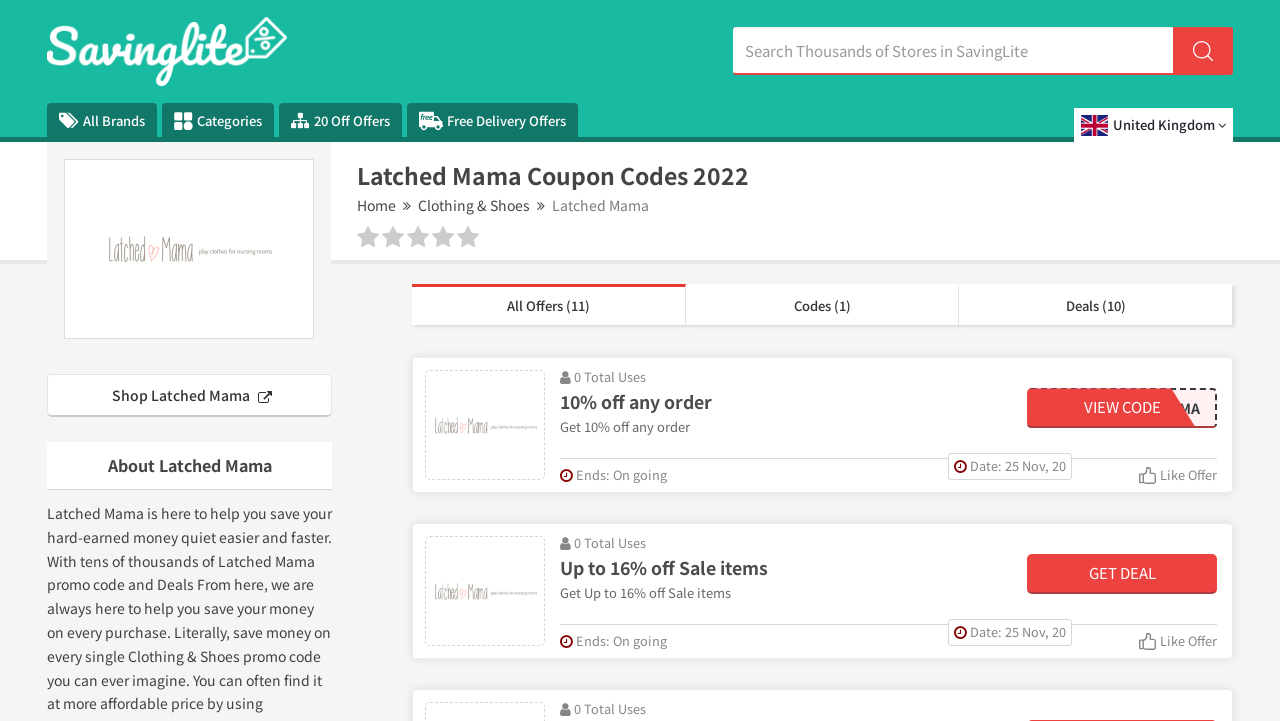What is the main purpose of this webpage?
Please look at the screenshot and answer using one word or phrase.

To provide Latched Mama voucher codes